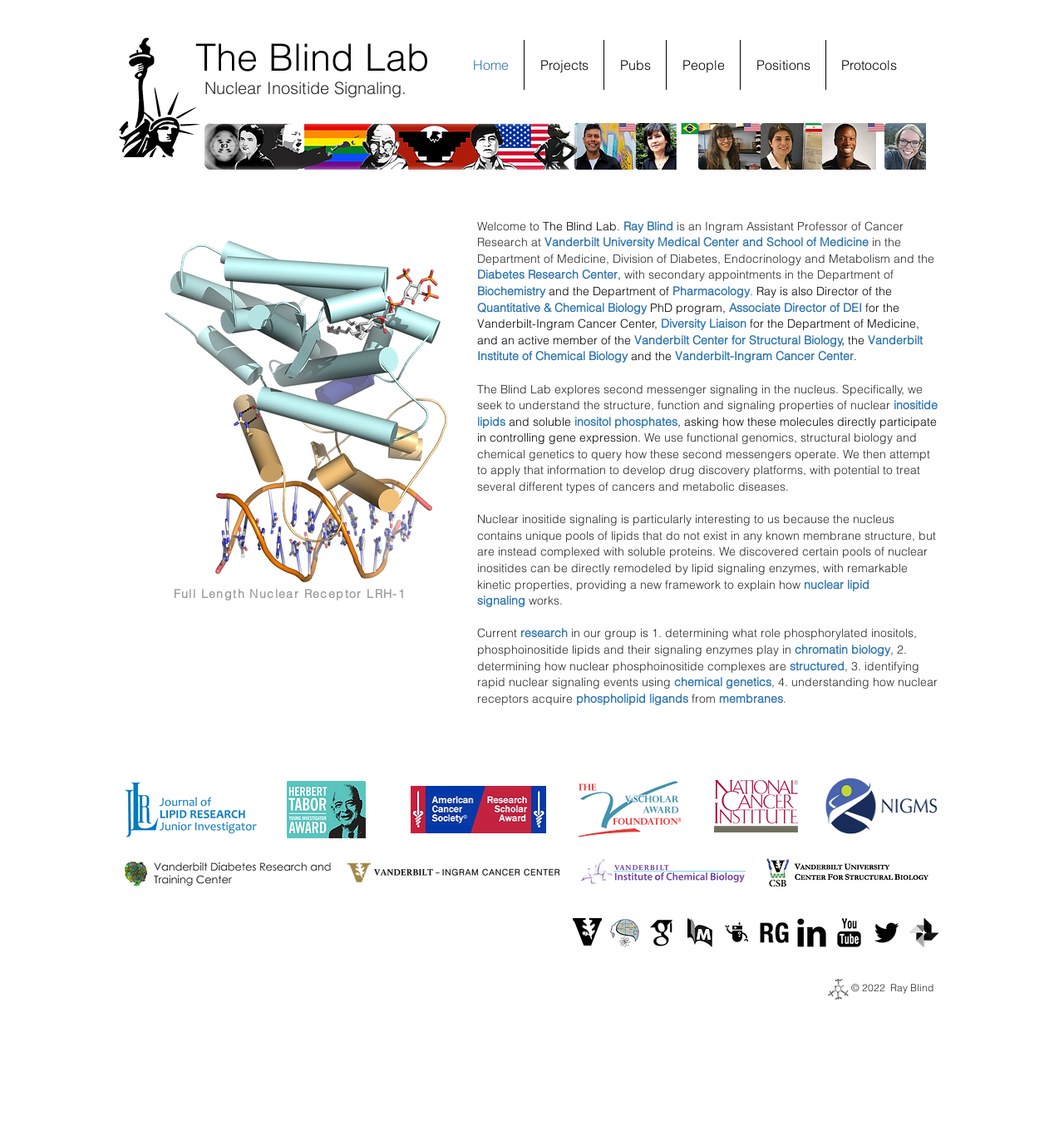Please identify the bounding box coordinates of the clickable area that will allow you to execute the instruction: "Click the 'Home' link".

[0.43, 0.035, 0.492, 0.079]